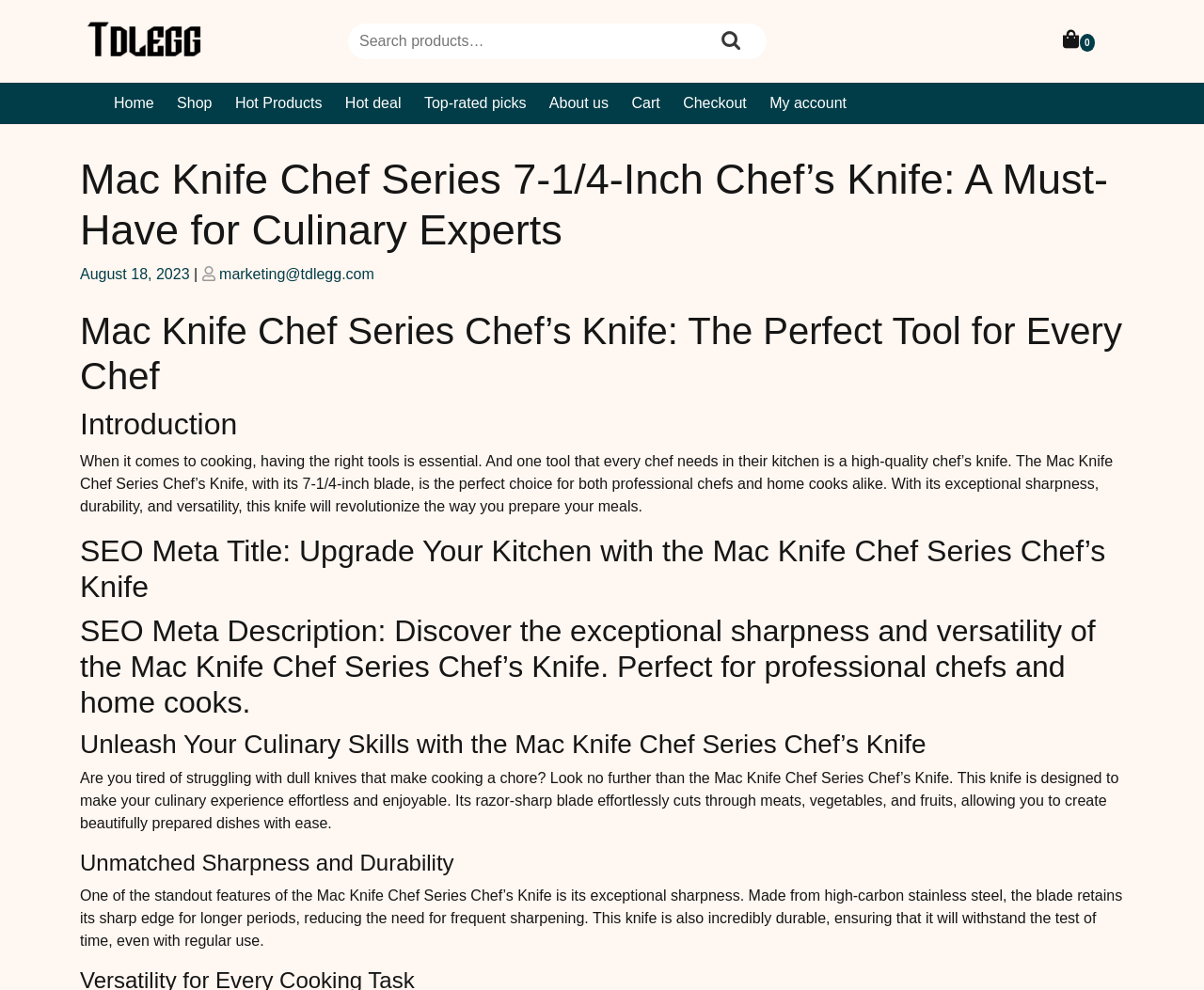Please predict the bounding box coordinates (top-left x, top-left y, bottom-right x, bottom-right y) for the UI element in the screenshot that fits the description: News/PR

None